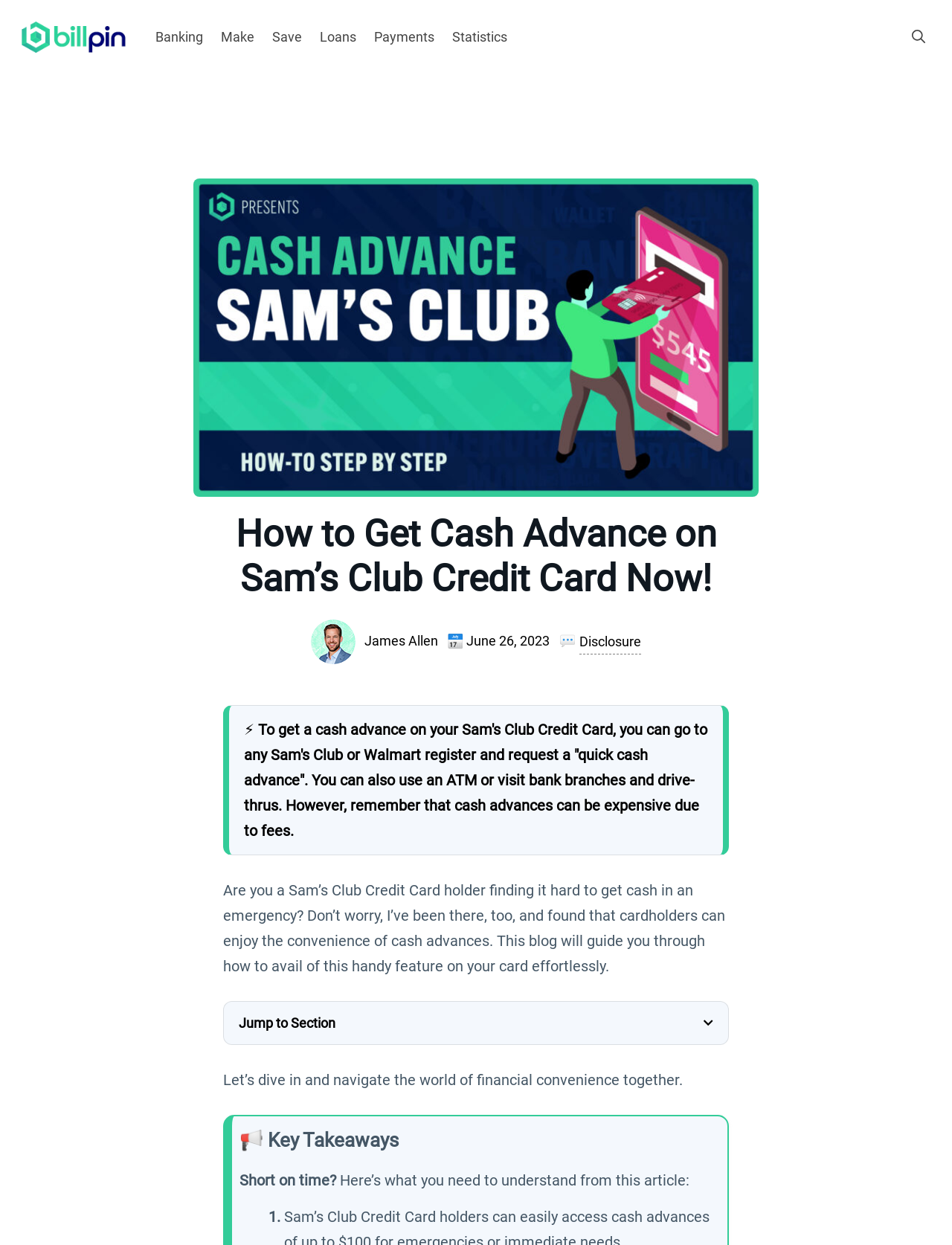What is the format of the webpage's content?
Please provide a comprehensive and detailed answer to the question.

The webpage's content is formatted as a blog post, with a heading, introduction, and sections of information, as well as a list of key takeaways at the end.